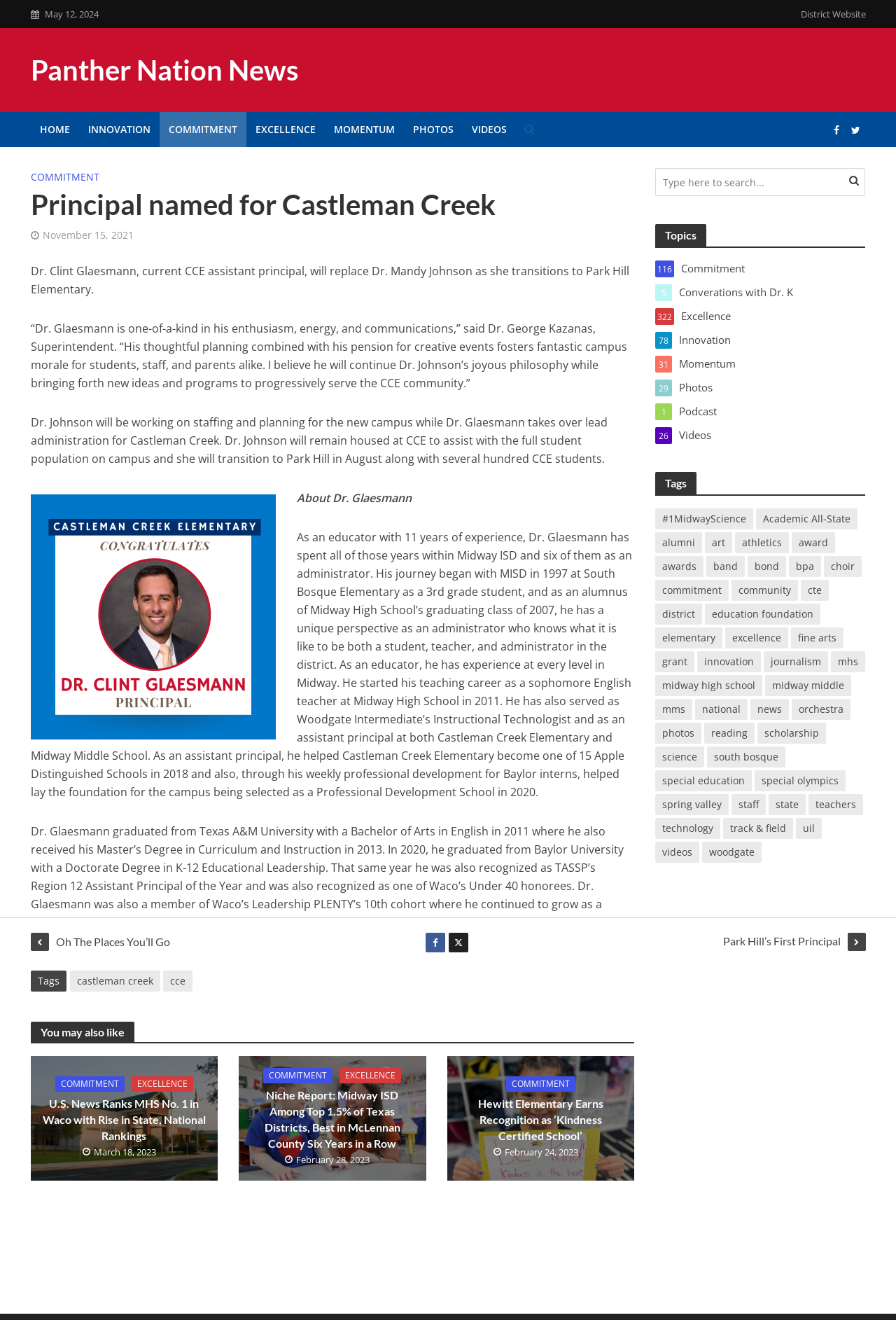How many articles are there in the 'You may also like' section?
Provide a short answer using one word or a brief phrase based on the image.

3